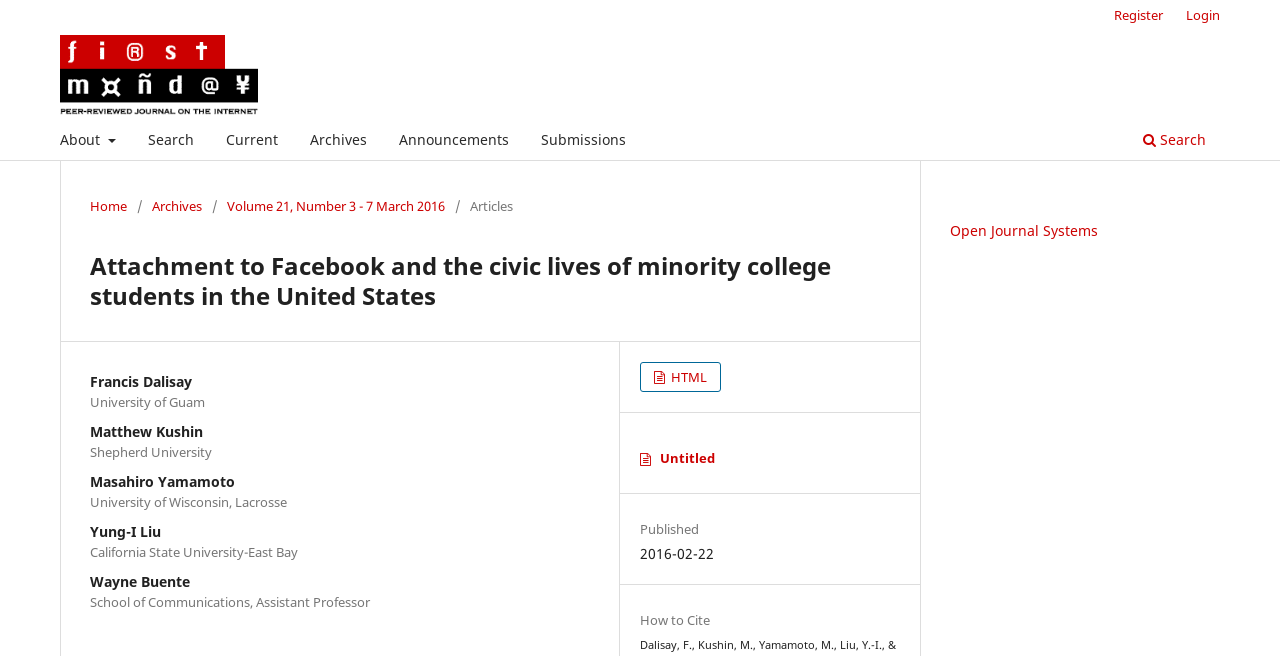What is the name of the university associated with the author Matthew Kushin?
Give a single word or phrase as your answer by examining the image.

Shepherd University